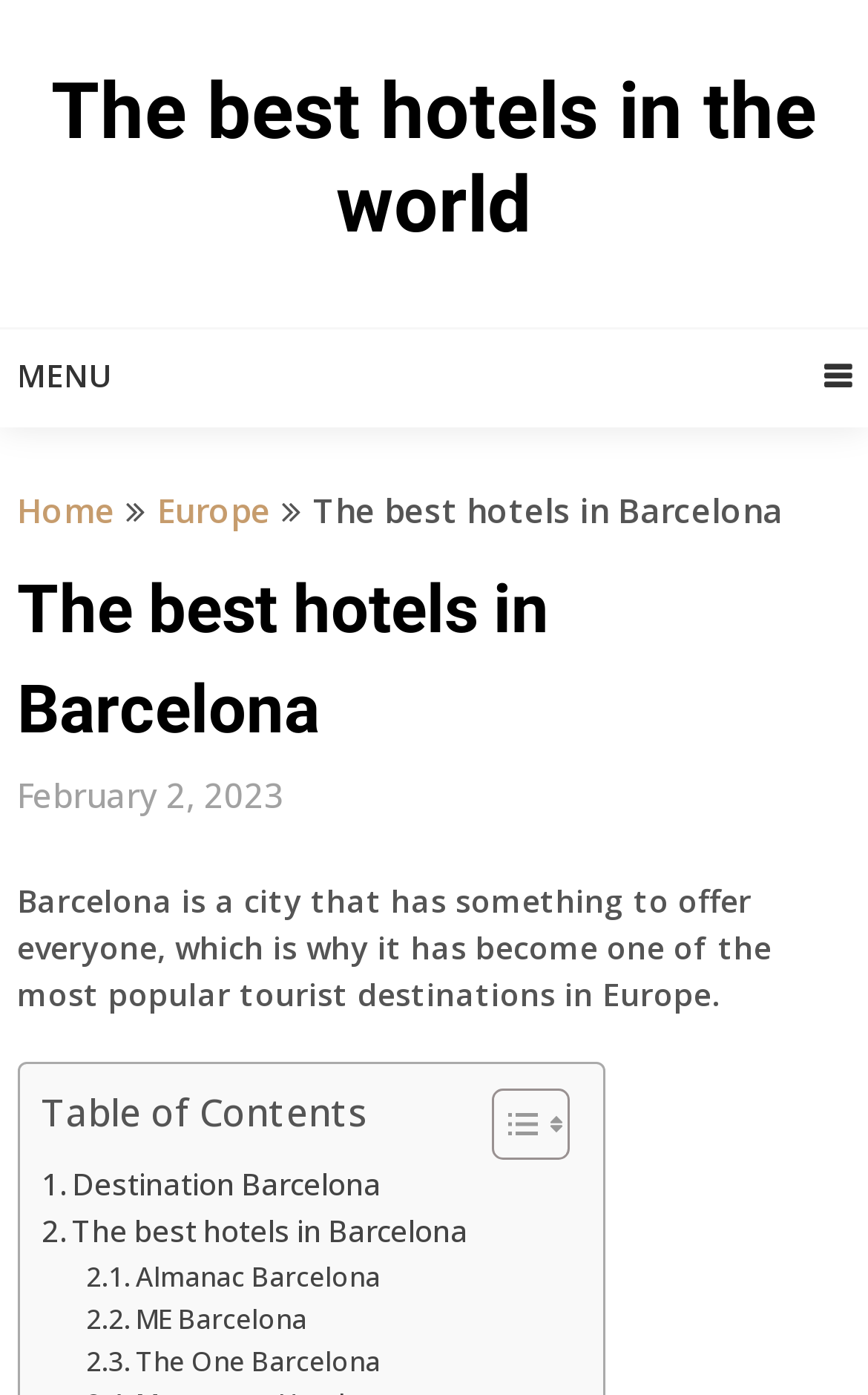Please specify the bounding box coordinates of the clickable region to carry out the following instruction: "Visit Destination Barcelona". The coordinates should be four float numbers between 0 and 1, in the format [left, top, right, bottom].

[0.048, 0.832, 0.44, 0.866]